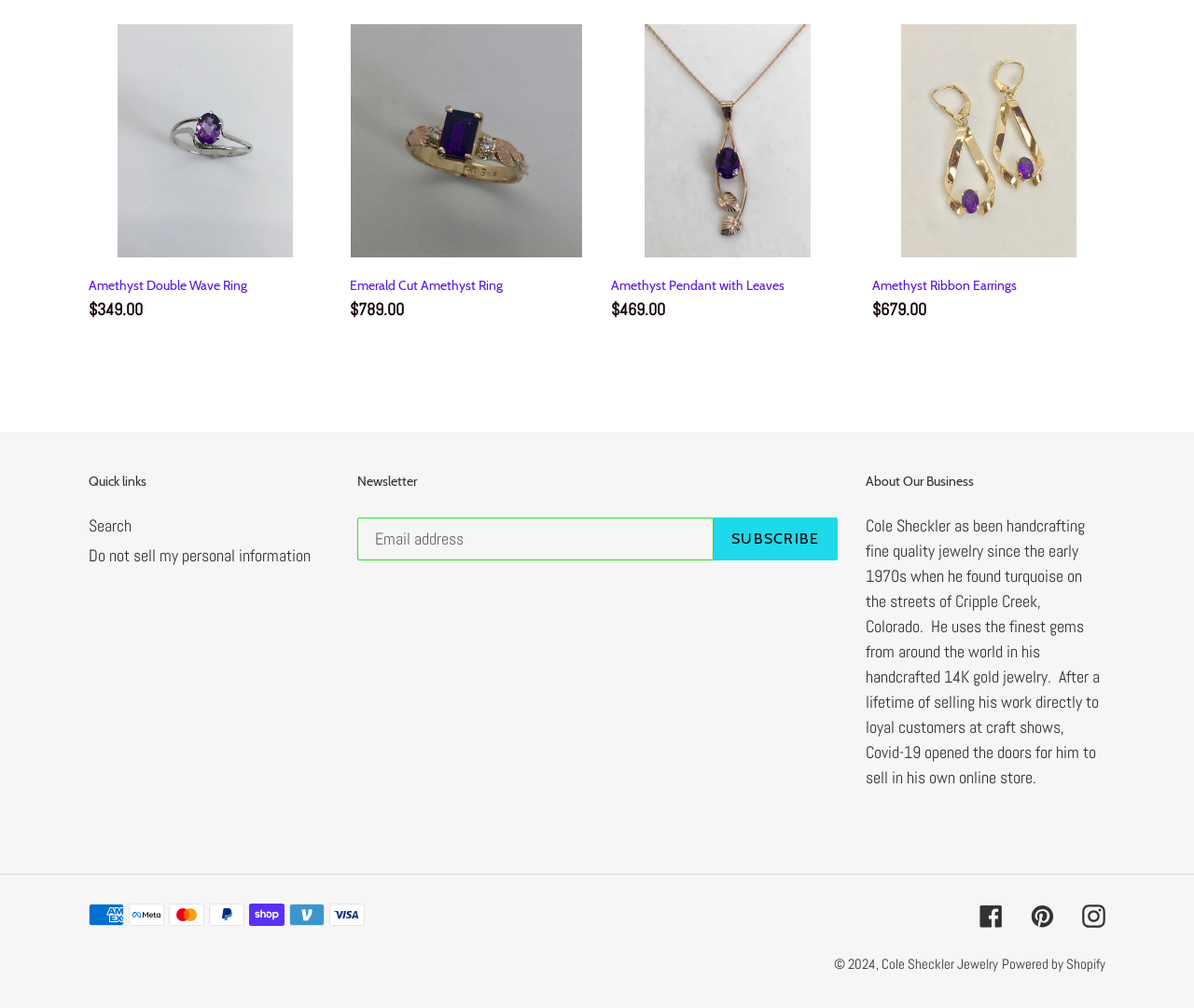Please give a concise answer to this question using a single word or phrase: 
What is the name of the person who handcrafts fine quality jewelry?

Cole Sheckler